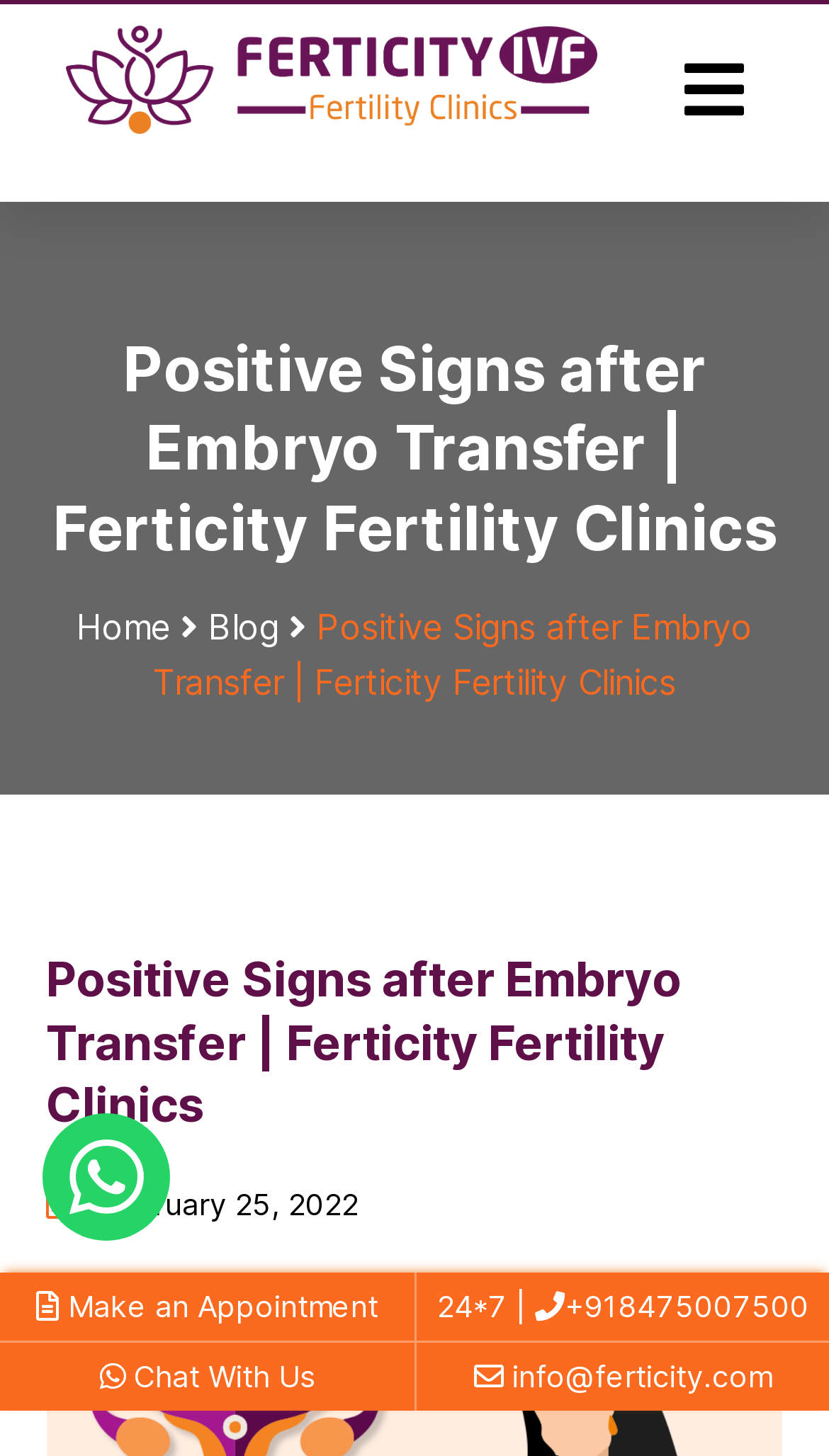Please identify the bounding box coordinates of the area that needs to be clicked to follow this instruction: "read Pension – Asa Roberts – Death of Patience A. Roberts".

None